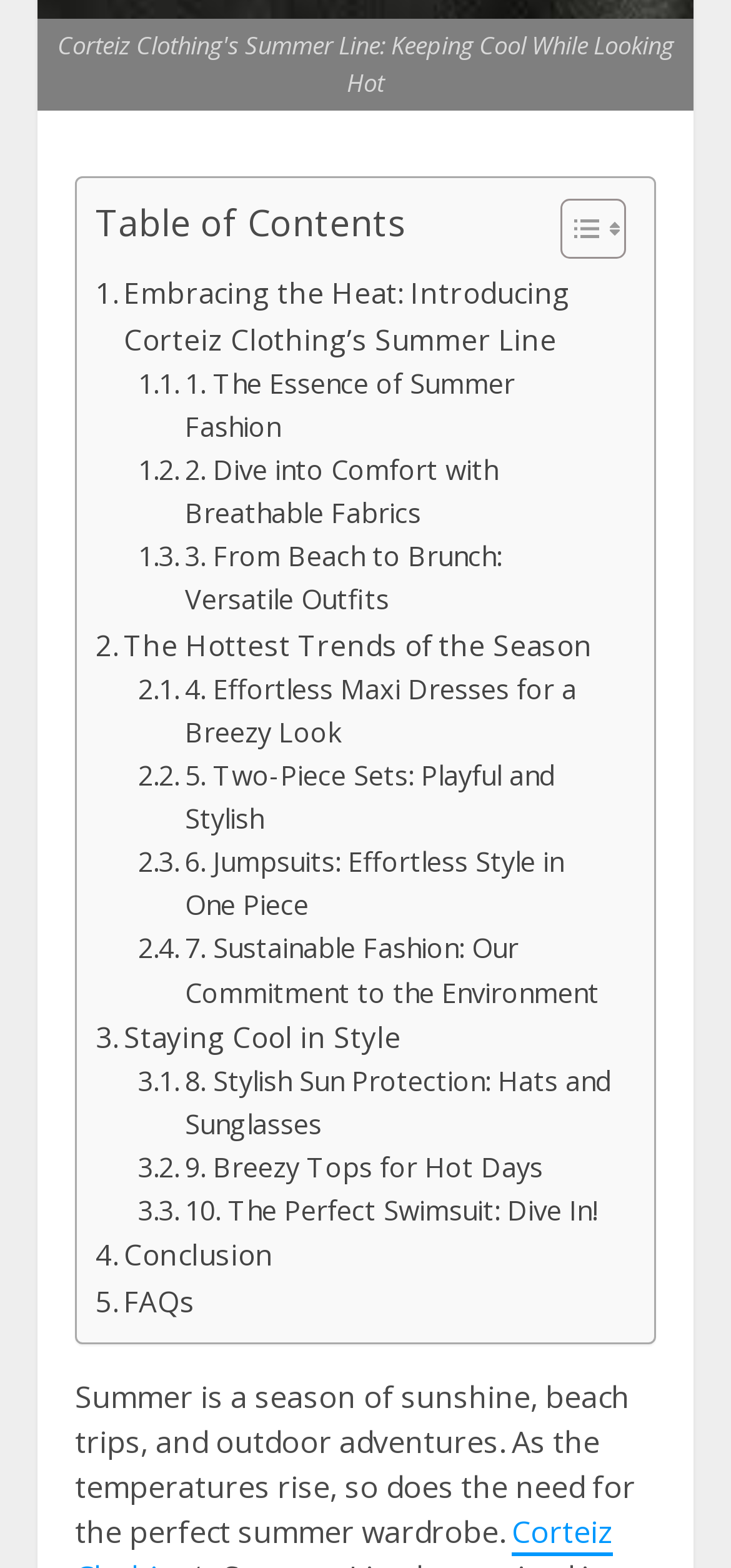Give a succinct answer to this question in a single word or phrase: 
What is the title of the table of contents?

Table of Contents